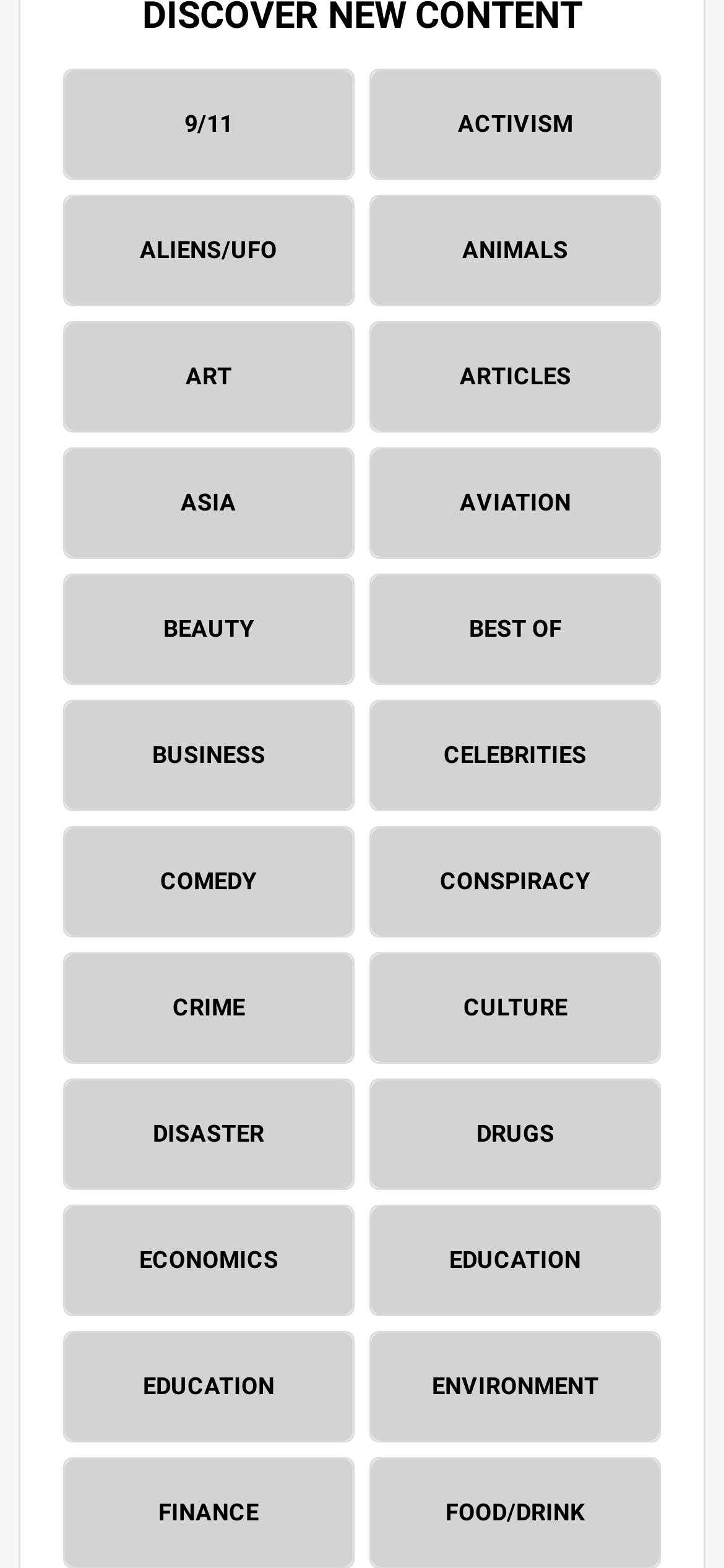Locate the bounding box coordinates of the clickable area needed to fulfill the instruction: "click on 9/11".

[0.089, 0.045, 0.487, 0.114]